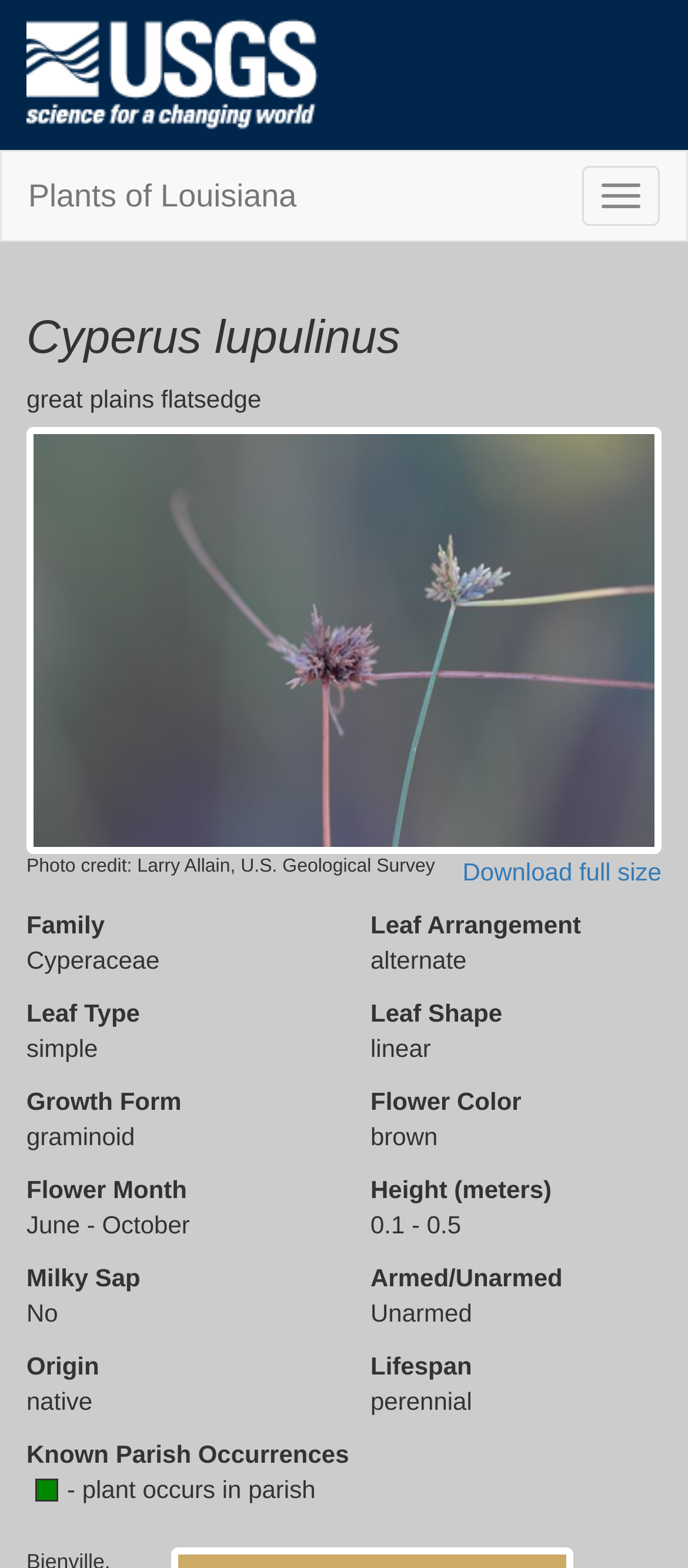Answer the following query concisely with a single word or phrase:
What is the scientific name of the plant?

Cyperus lupulinus